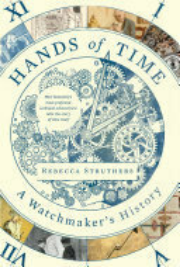Respond to the question below with a single word or phrase:
What type of components surround the central clock face?

Gears and clock components